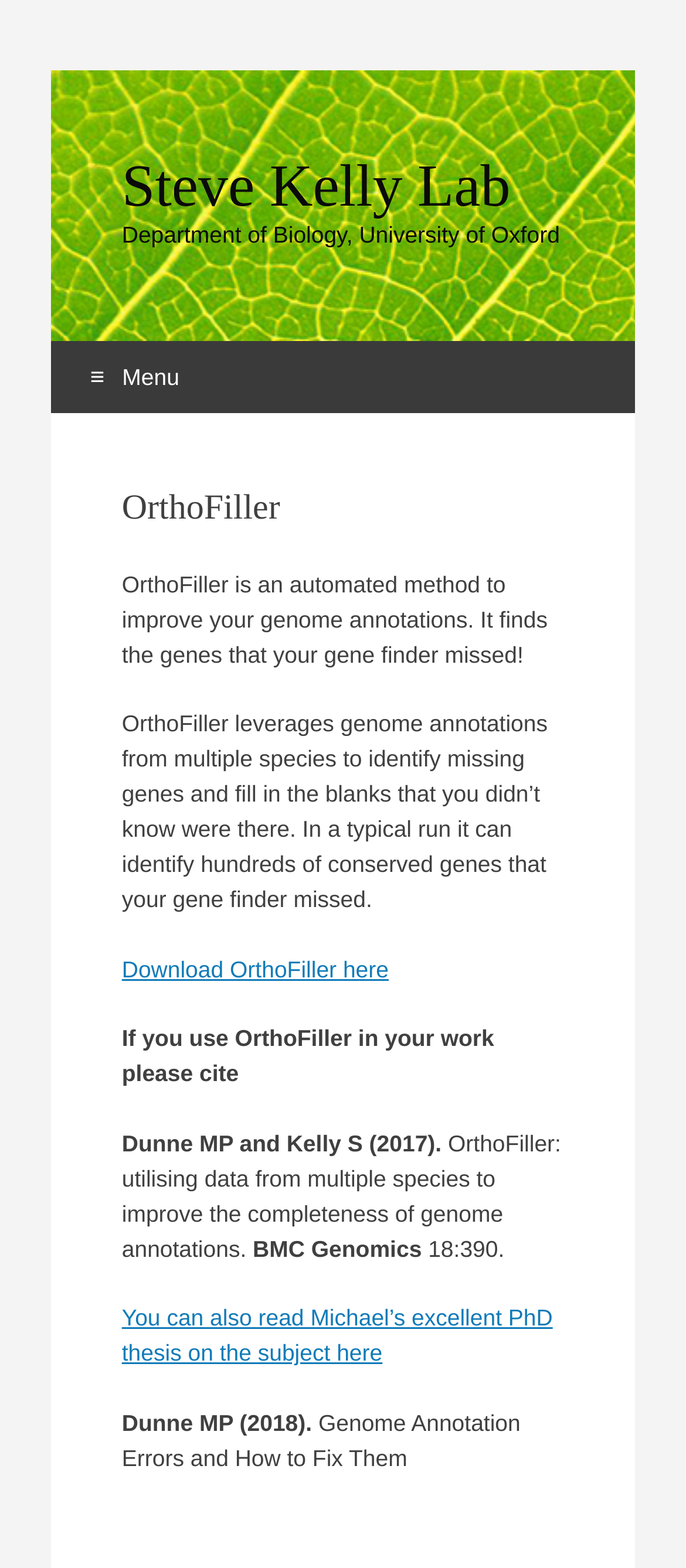Write an elaborate caption that captures the essence of the webpage.

The webpage is about OrthoFiller, an automated method for improving genome annotations. At the top, there is a heading "Steve Kelly Lab" with a link to the lab's website, followed by a heading "Department of Biology, University of Oxford". On the top-right corner, there is a menu button labeled "≡Menu". Below the menu button, there is a link to "Skip to content".

The main content of the webpage starts with a heading "OrthoFiller" followed by a brief description of OrthoFiller, which is an automated method to improve genome annotations by finding genes that were missed by gene finders. This description is located at the top-center of the page.

Below the description, there is a longer paragraph explaining how OrthoFiller works, leveraging genome annotations from multiple species to identify missing genes. This paragraph is located at the center of the page.

Following the paragraph, there is a link to download OrthoFiller. Below the download link, there is a section about citing OrthoFiller in research work, which includes a reference to a publication by Dunne MP and Kelly S (2017) and a link to Michael's PhD thesis on the subject. The citation section is located at the bottom-center of the page.

Throughout the page, there are no images, but there are several links and headings that provide a clear structure to the content.